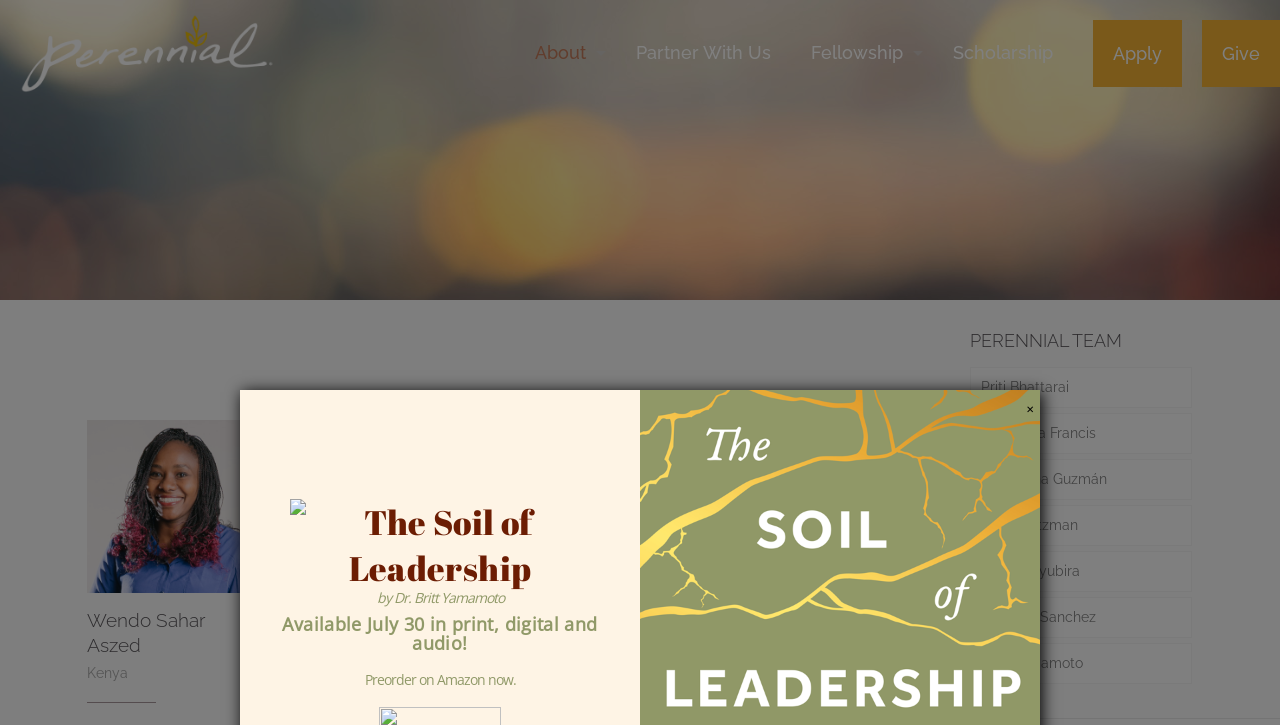Locate the coordinates of the bounding box for the clickable region that fulfills this instruction: "Click the 'About' link".

[0.402, 0.0, 0.481, 0.146]